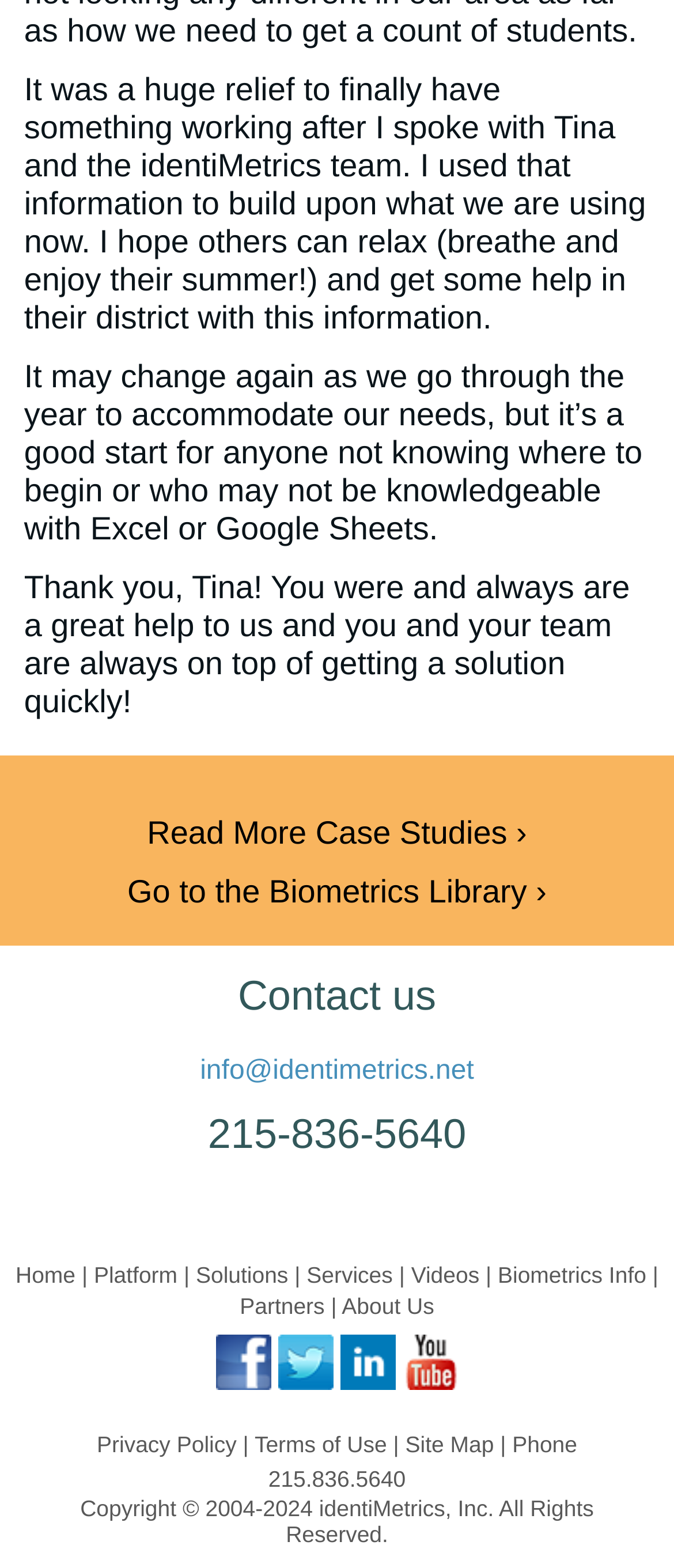What is the company's phone number?
Offer a detailed and full explanation in response to the question.

I found the phone number at the bottom of the webpage, in the footer section, where it says 'Phone 215.836.5640'.